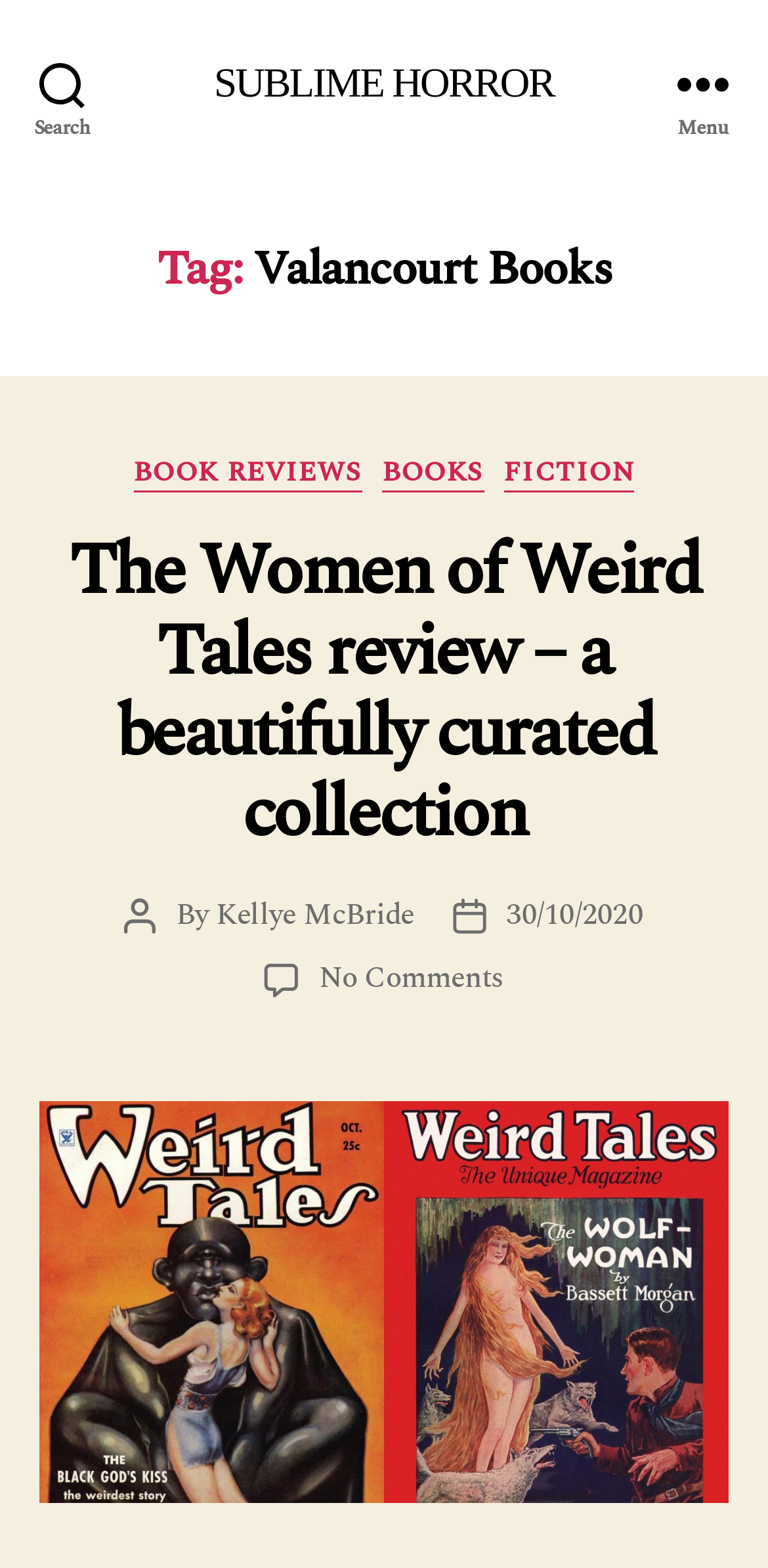Provide a brief response to the question below using one word or phrase:
What is the category of the book review?

Fiction